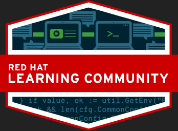What is the community's focus?
Give a comprehensive and detailed explanation for the question.

The community's focus is on open-source skill development because the caption mentions that the community aims to foster collaboration in open-source skill development, and the design includes computer-related graphics suggesting a focus on technology and coding.